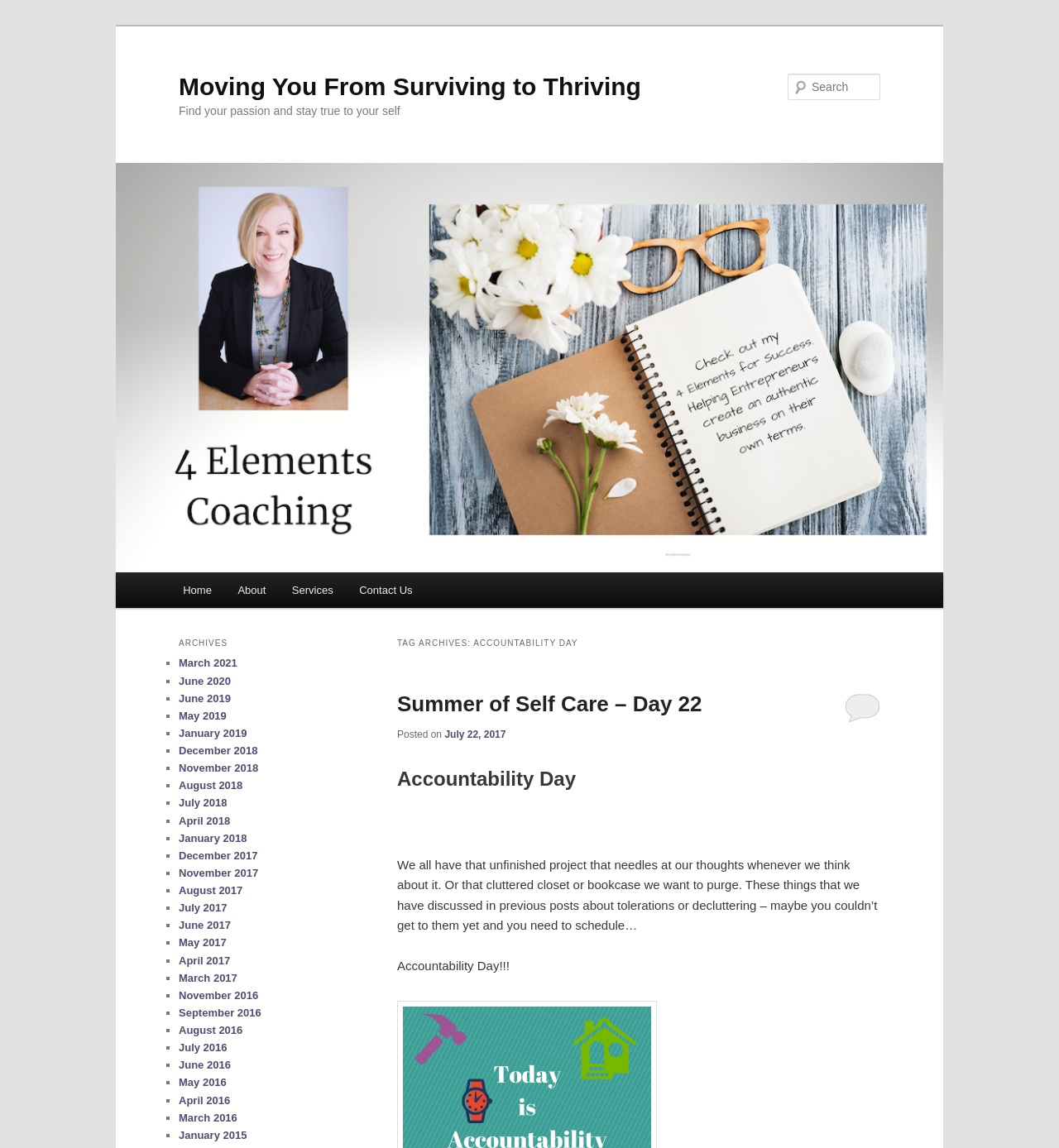Please respond to the question with a concise word or phrase:
How many links are there in the main menu?

4